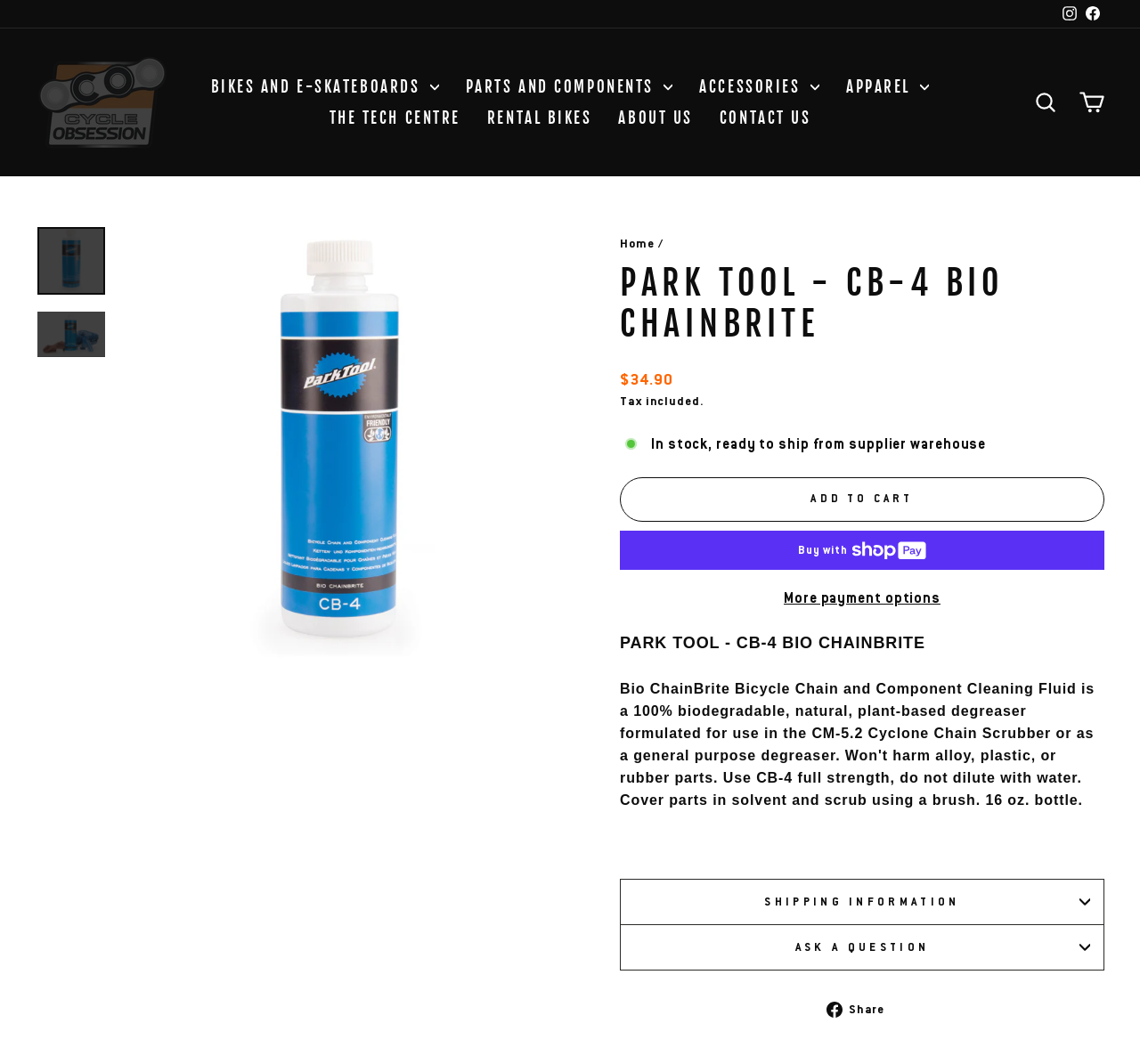Explain the webpage in detail, including its primary components.

The webpage is about a product called PARK TOOL - CB-4 BIO CHAINBRITE, a 100% biodegradable, natural, plant-based degreaser for cleaning bicycle chains and components. 

At the top of the page, there are social media links to Instagram and Facebook, as well as a logo and link to Cycle Obsession. Below this, there is a primary navigation menu with several categories, including BIKES AND E-SKATEBOARDS, PARTS AND COMPONENTS, ACCESSORIES, and APPAREL. 

To the right of the navigation menu, there are links to THE TECH CENTRE, RENTAL BIKES, ABOUT US, and CONTACT US. A search bar and cart icon are located at the top right corner of the page.

The main content of the page is dedicated to the product, with a large image of the CB-4 BIO CHAINBRITE bottle and a button to add it to the cart. There is also a link to view more information about the product. 

Below the product image, there is a heading with the product name, followed by the regular price of $34.90, and a note that tax is included. The product is in stock and ready to ship from the supplier's warehouse. 

There are several call-to-action buttons, including ADD TO CART, Buy now with ShopPay, and More payment options. Additionally, there are links to view shipping information and ask a question about the product. 

At the bottom of the page, there is a link to share the product on Facebook.